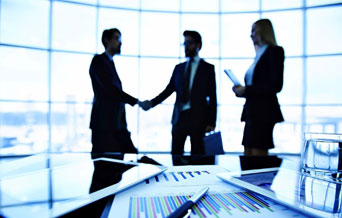How many individuals are present in the scene?
We need a detailed and meticulous answer to the question.

There are three individuals present in the scene, two of whom are engaging in a handshake, and the third is standing nearby, holding a folder.